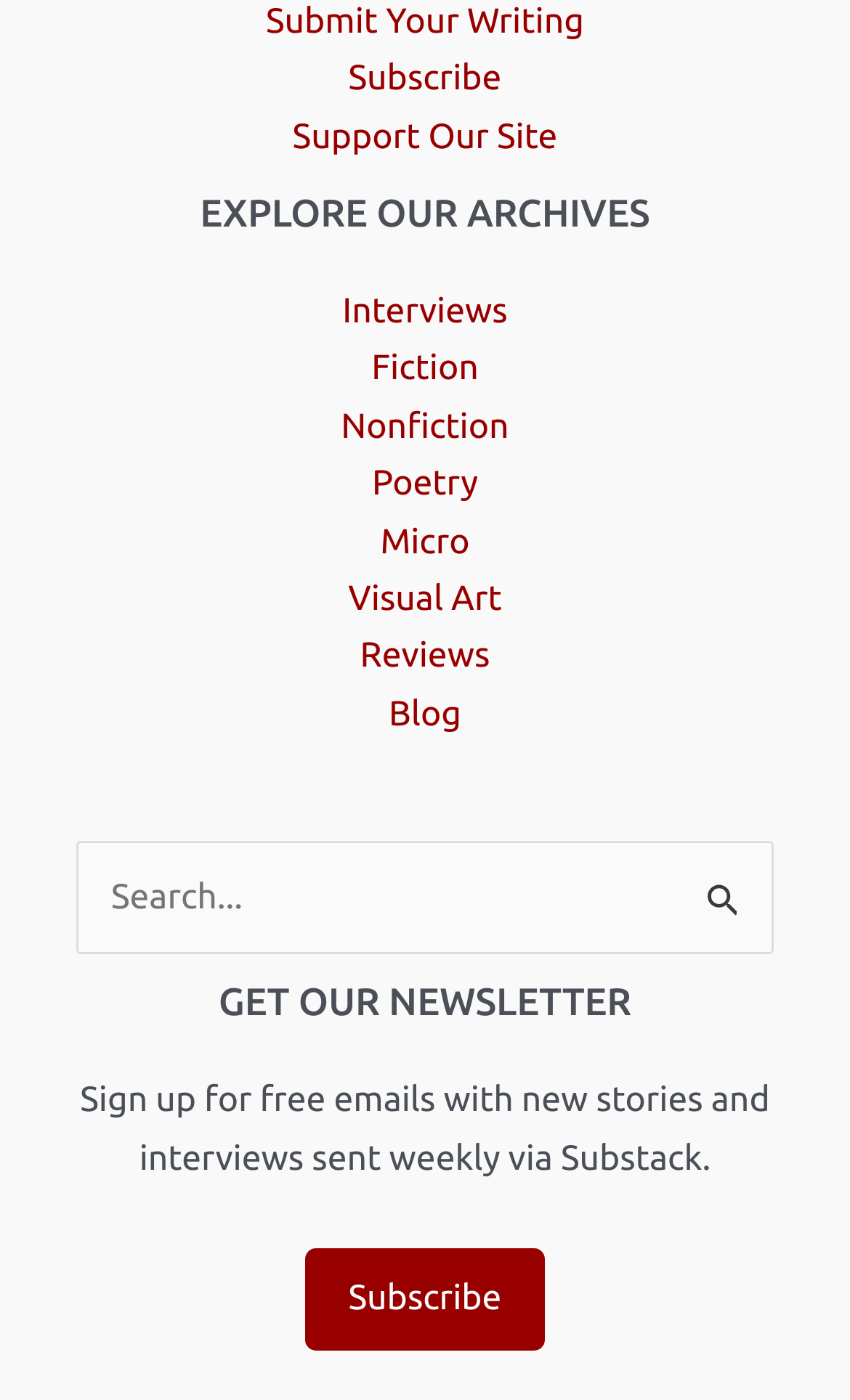Determine the bounding box coordinates (top-left x, top-left y, bottom-right x, bottom-right y) of the UI element described in the following text: parent_node: Search for: value="Search"

[0.795, 0.601, 0.91, 0.666]